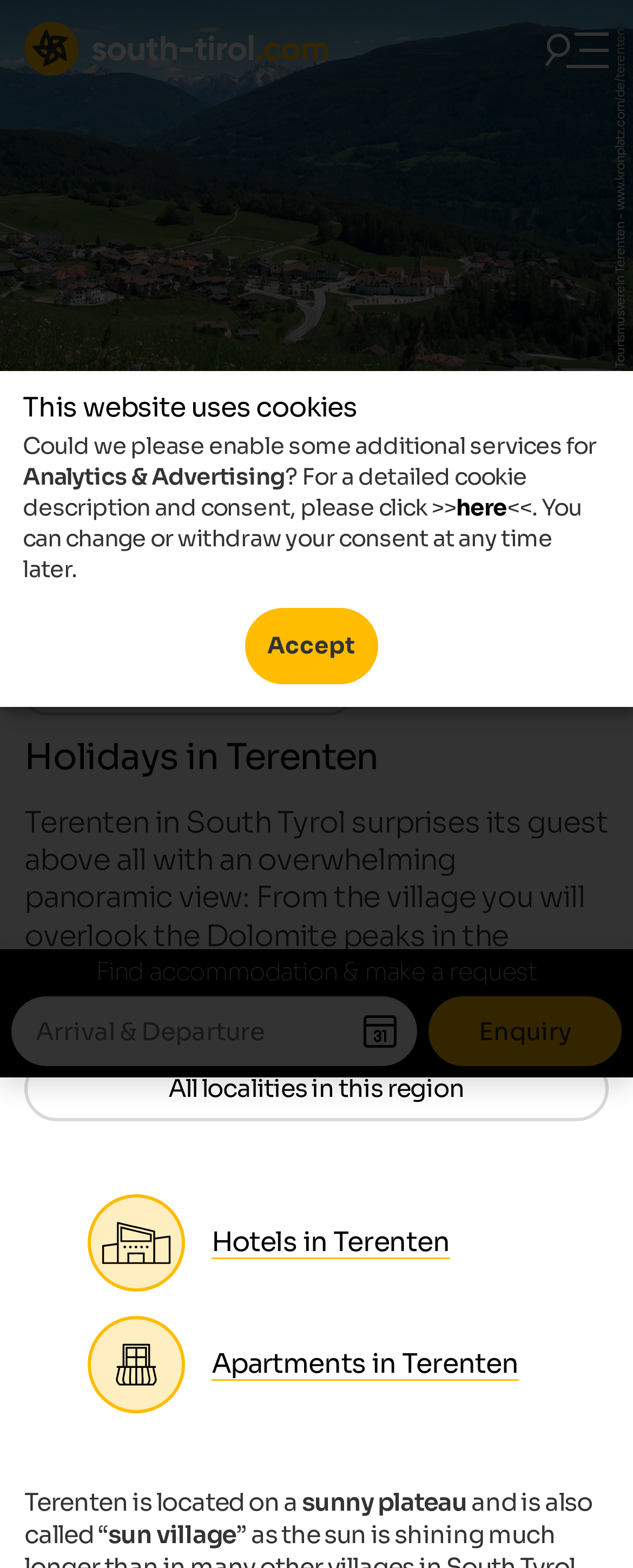Create a full and detailed caption for the entire webpage.

This webpage is about holidays in Terenten, a village in South Tyrol, Italy. At the top left, there is a link to "Holidays in South Tyrol" accompanied by a small image. On the top right, there is a menu button with an icon. Below the menu button, there is a large image that takes up the full width of the page, showcasing a scenic view of Terenten with green meadows in summer.

In the middle of the page, there is a section with a heading "Holidays in Terenten" and a paragraph of text describing the village's panoramic view. Below this section, there are three links to "All localities in this region", "Hotels in Terenten", and "Apartments in Terenten".

To the right of this section, there is a form with a textbox for arrival and departure dates, and an "Enquiry" button. Above the form, there are three links to "Infos", "Images", and "Attractions". Below the form, there are navigation buttons for a slideshow, with a description of a hotel, "Hotel Brunnerhof", and its price starting from 70 euros.

At the bottom of the page, there are several sections with static text, including a copyright notice, a message about cookies, and a request to enable additional services for analytics and advertising. There is also an "Accept" button to consent to the use of cookies.

Overall, the webpage is promoting holidays in Terenten and providing information about the village, accommodations, and activities.